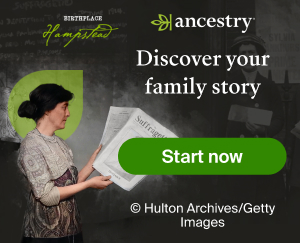Provide a comprehensive description of the image.

The image features a promotional advertisement for Ancestry, inviting viewers to "Discover your family story." It portrays a woman dressed in vintage attire, holding a newspaper as she engages with historical documents. The backdrop hints at an old-fashioned setting, possibly relating to genealogy or historical research, emphasizing the theme of ancestry and exploration of personal history. The advertisement includes a call-to-action button, "Start now," encouraging individuals to engage with the service. Additionally, the image credits are given to Hulton Archives/Getty Images, adding an element of authenticity to the visual representation.